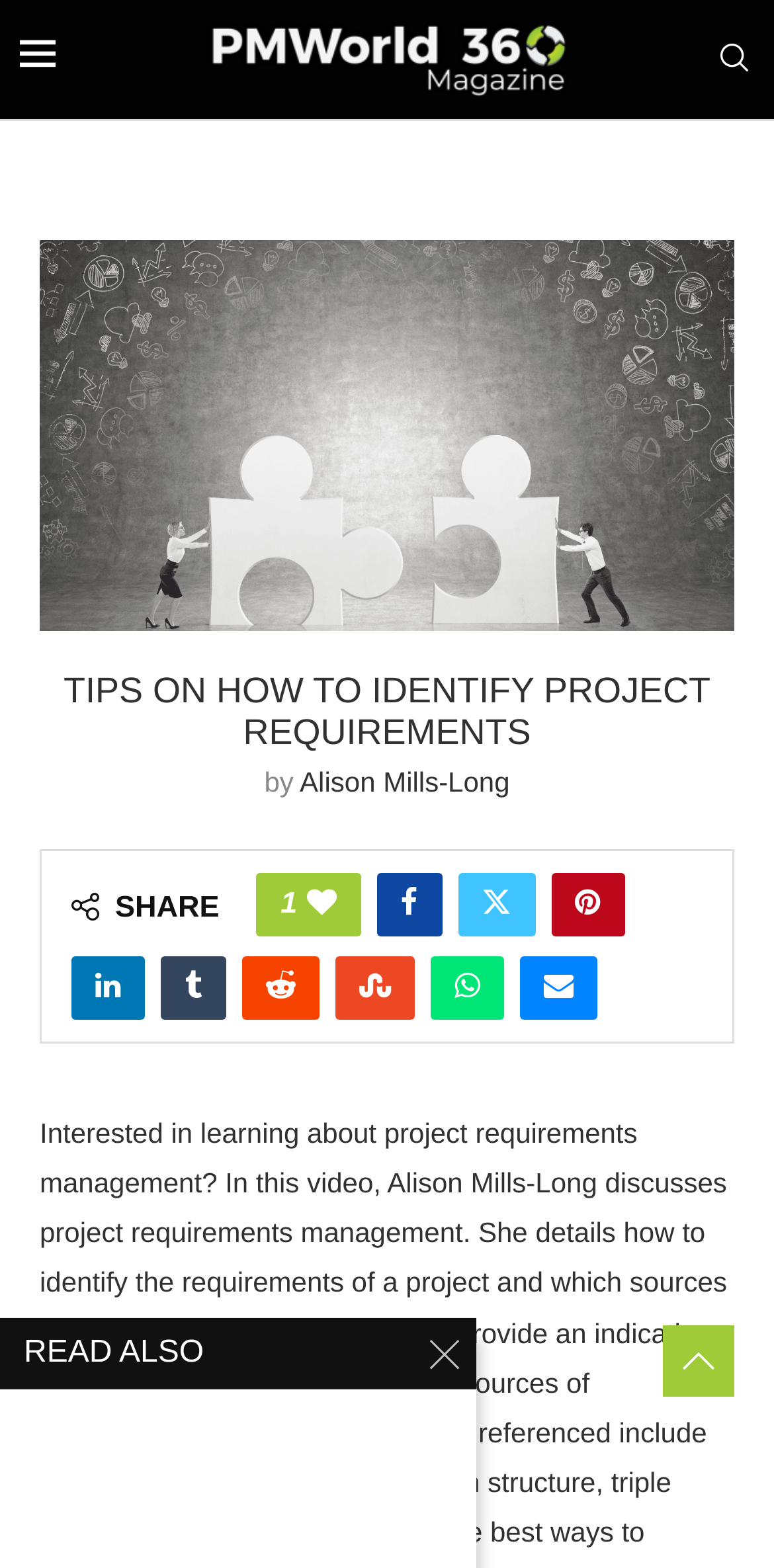Provide the bounding box coordinates of the UI element this sentence describes: "Alison Mills-Long".

[0.387, 0.488, 0.659, 0.508]